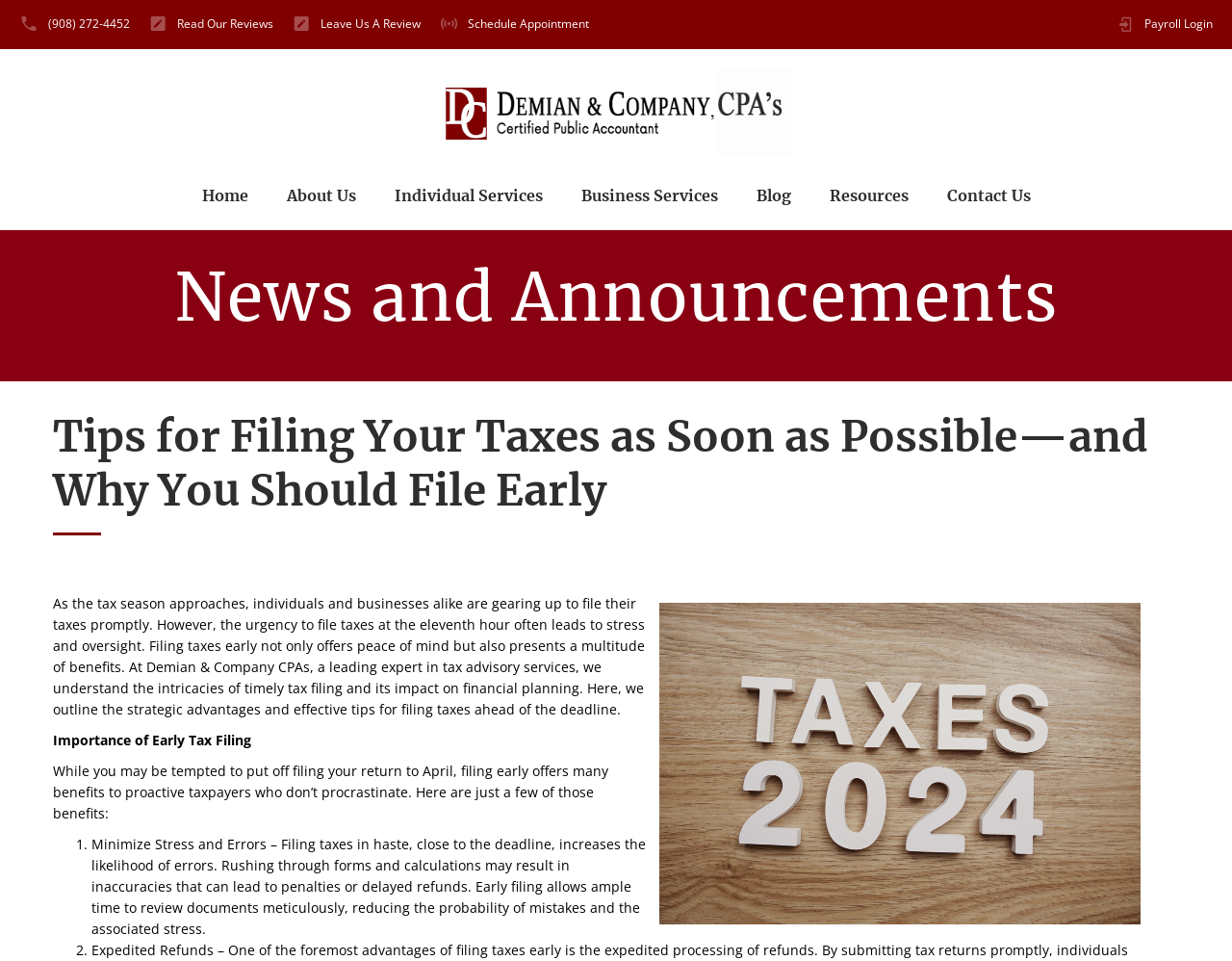Specify the bounding box coordinates for the region that must be clicked to perform the given instruction: "Go to the home page".

[0.164, 0.194, 0.201, 0.213]